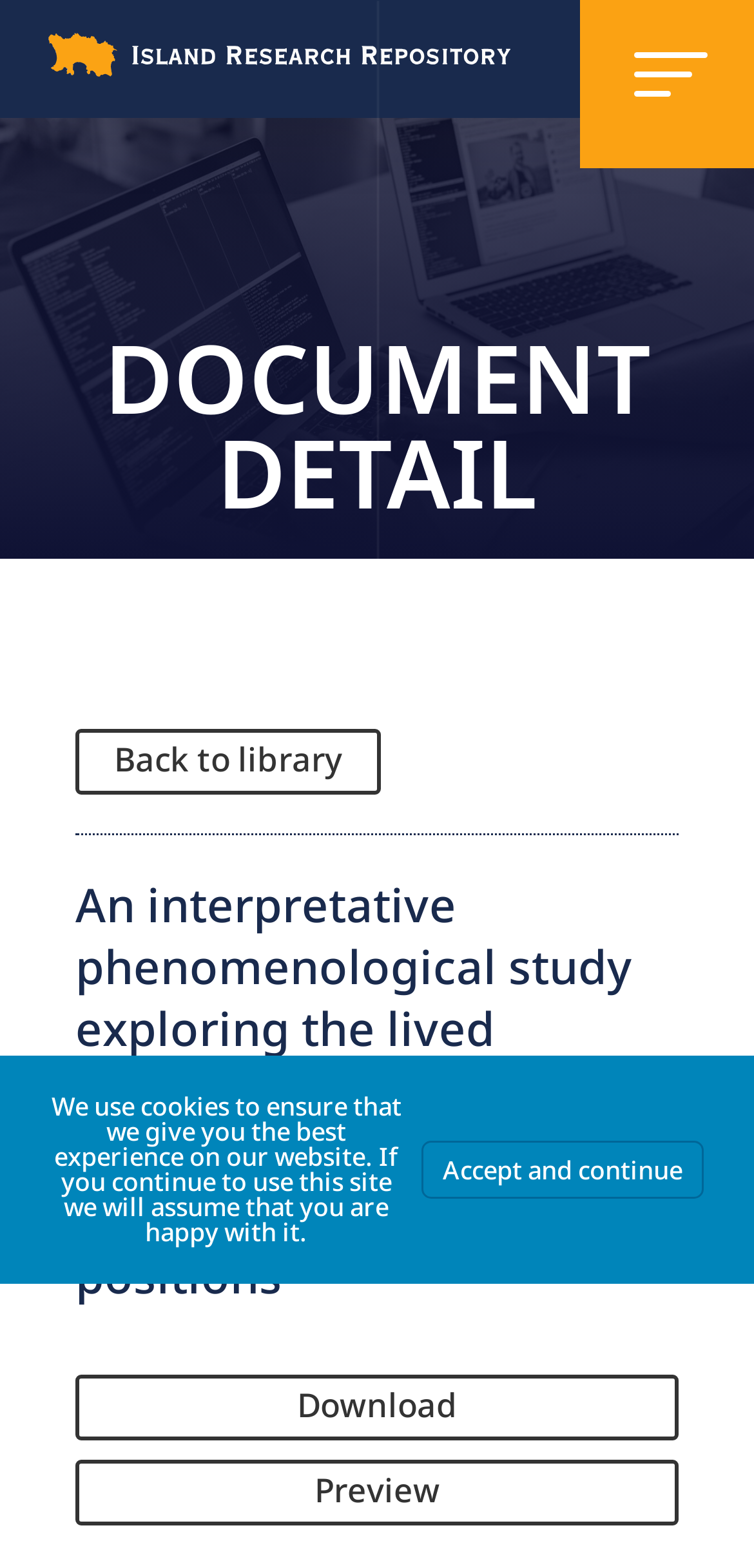What is the layout of the page?
Answer the question with a thorough and detailed explanation.

I determined the layout by analyzing the bounding box coordinates of the elements. The logo and document detail elements are at the top, the article element is in the middle, and the cookie notification is at the bottom. This suggests that the page has a header, article, and footer layout.